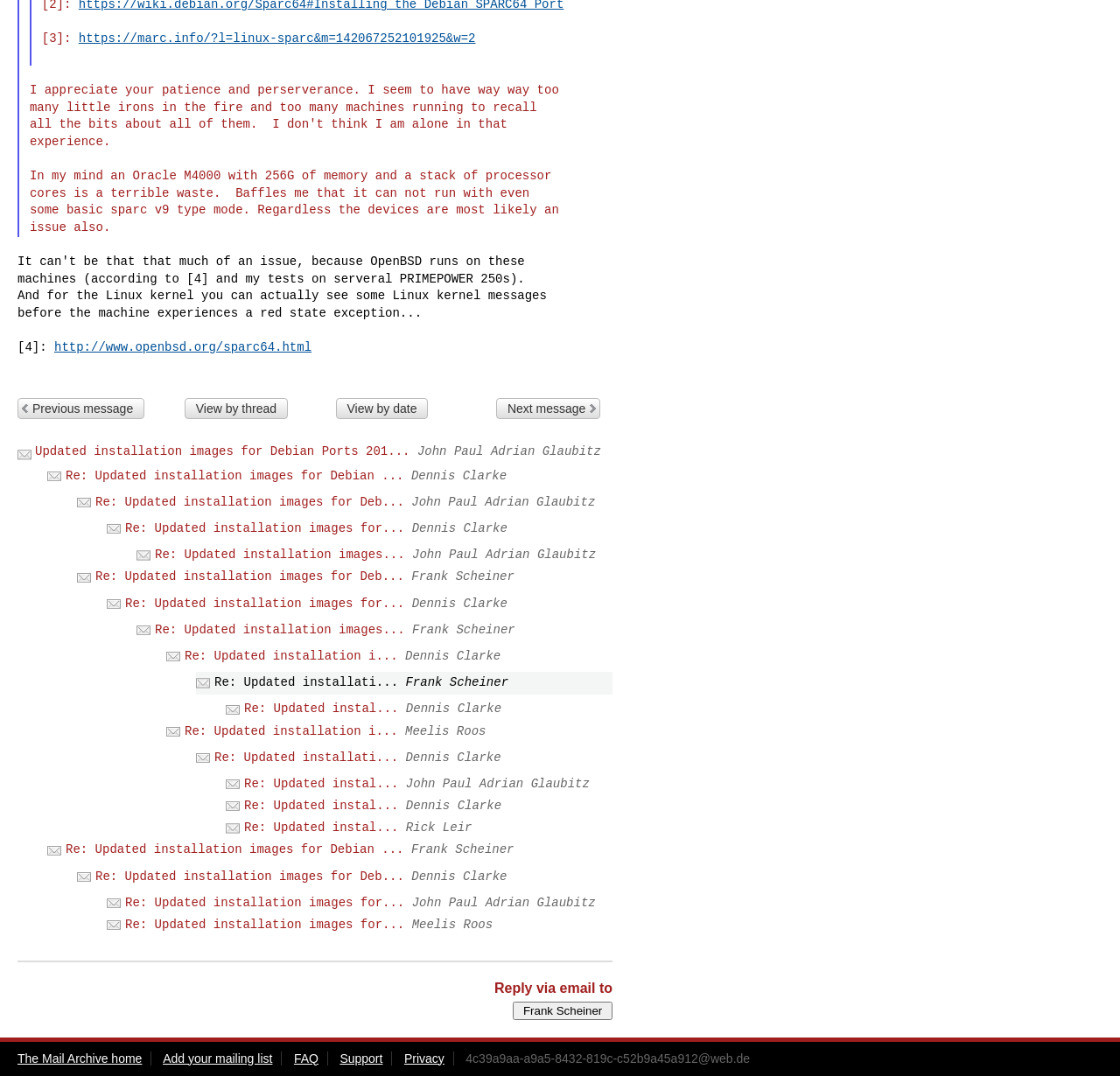Bounding box coordinates should be provided in the format (top-left x, top-left y, bottom-right x, bottom-right y) with all values between 0 and 1. Identify the bounding box for this UI element: Support

[0.303, 0.977, 0.342, 0.99]